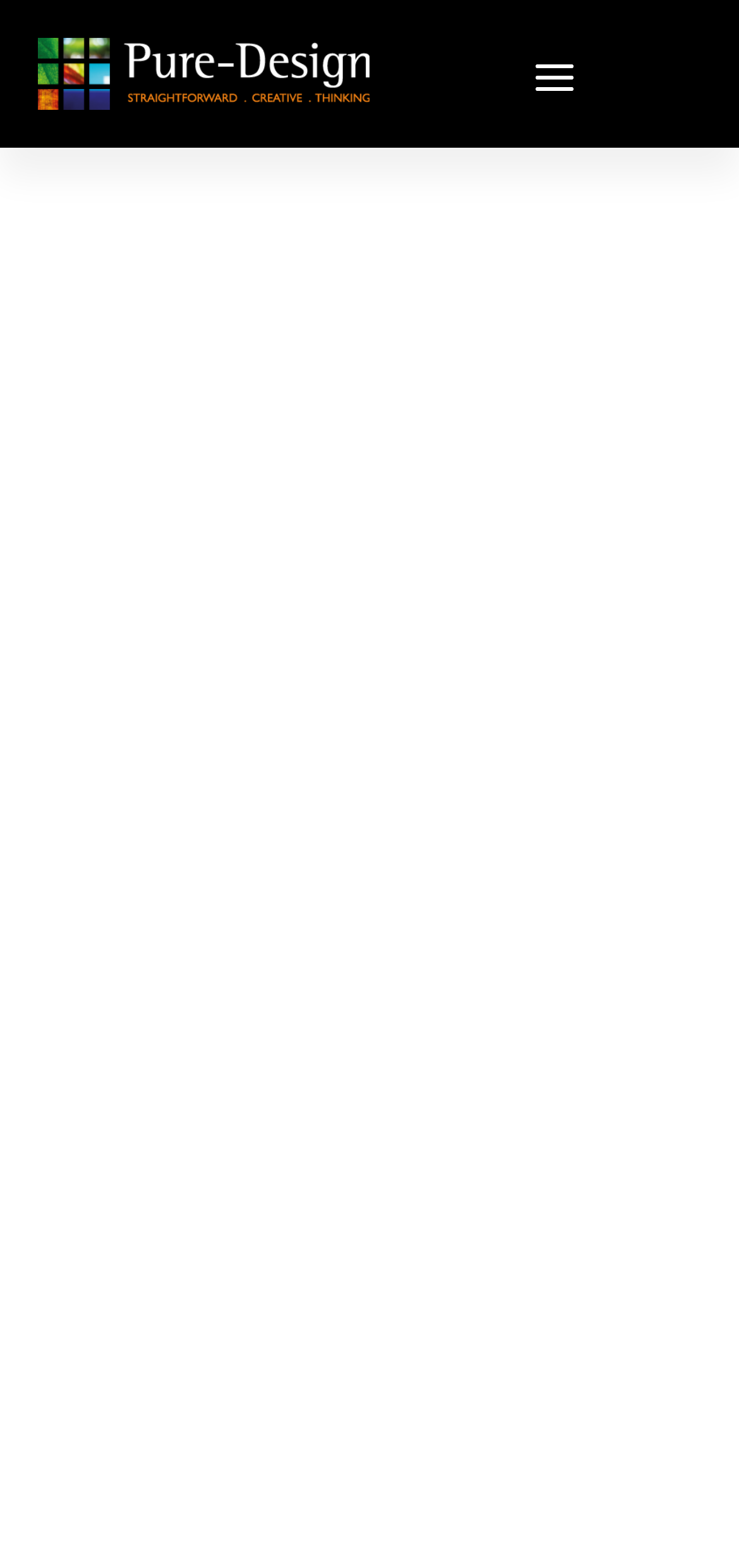What is the text of the link at the bottom of the webpage?
Using the details from the image, give an elaborate explanation to answer the question.

I looked at the link element at the bottom of the webpage and found that it has no text. The link element has bounding box coordinates [0.0, 0.725, 1.0, 0.75] and no OCR text or element description.